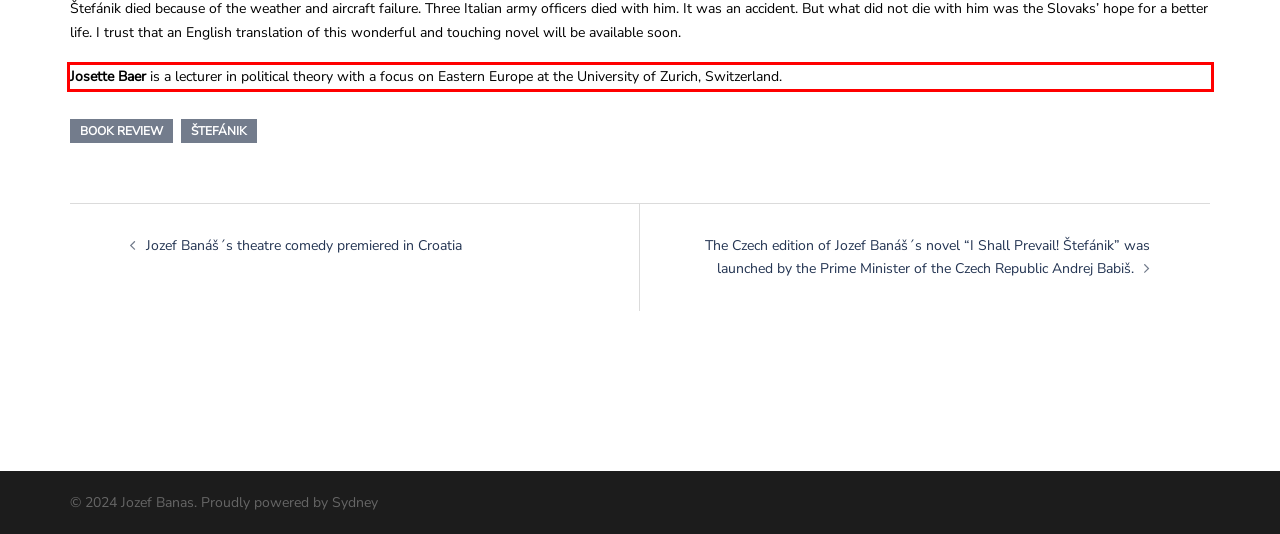You are given a screenshot with a red rectangle. Identify and extract the text within this red bounding box using OCR.

Josette Baer is a lecturer in political theory with a focus on Eastern Europe at the University of Zurich, Switzerland.